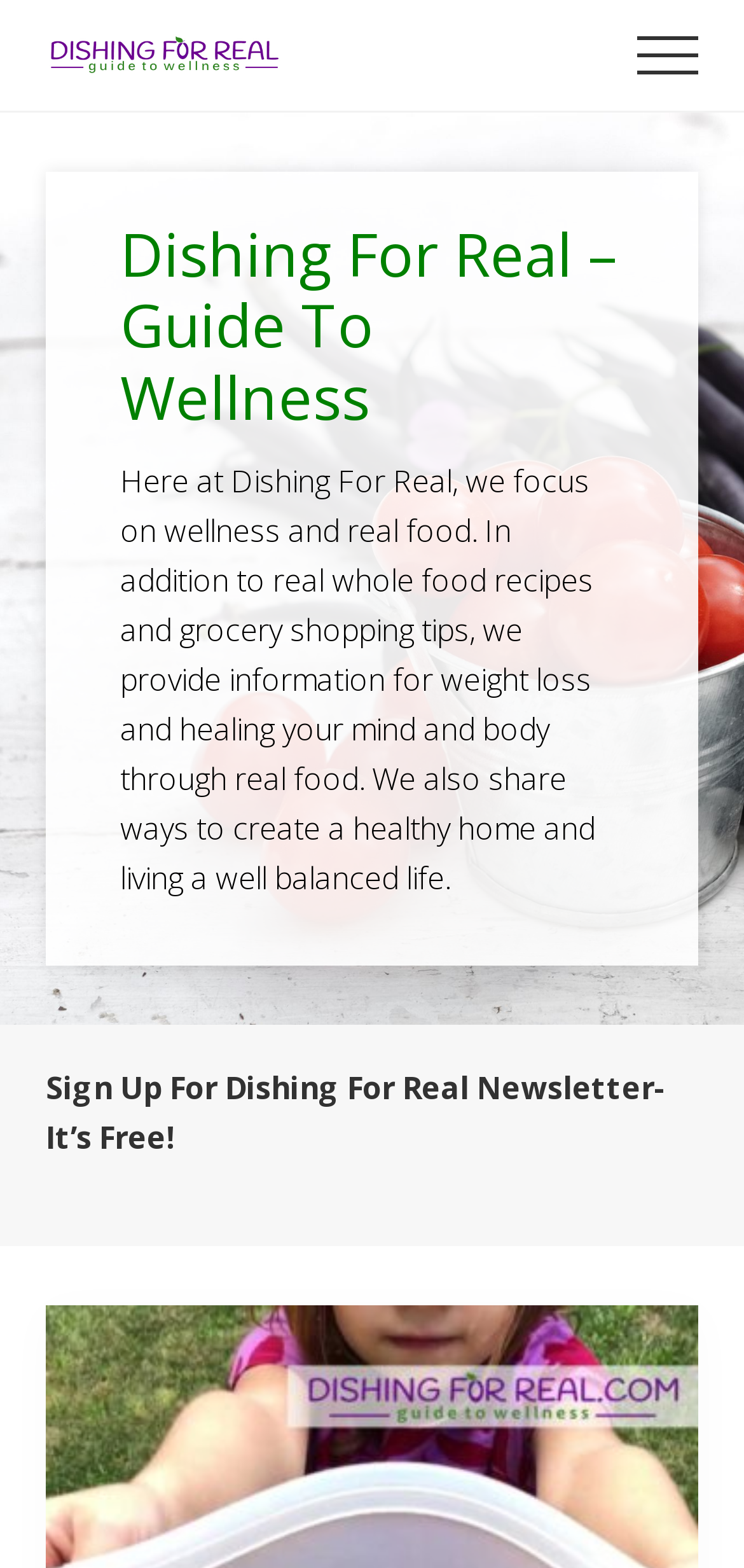What is the purpose of the 'Menu' button?
Based on the image, give a one-word or short phrase answer.

To navigate the website